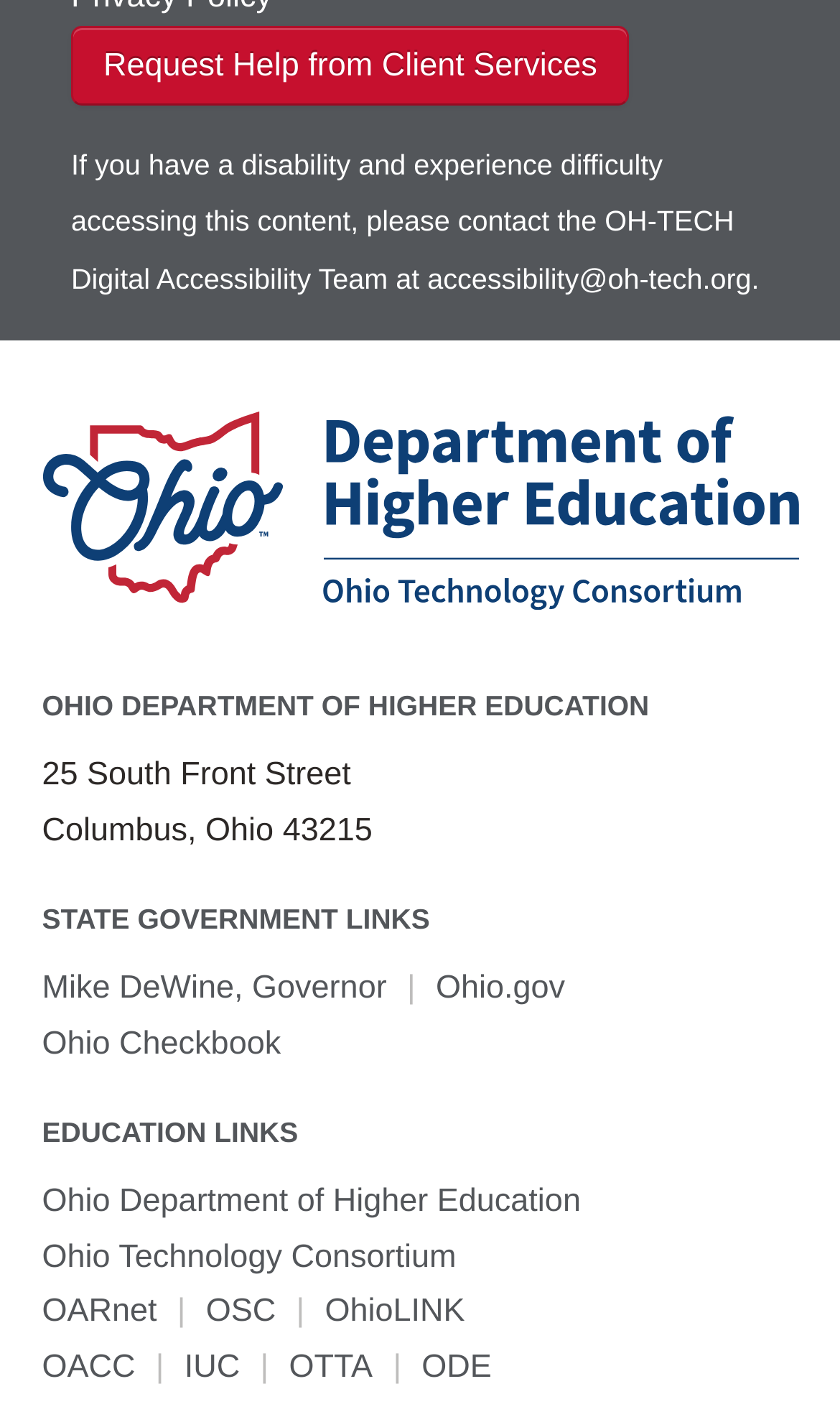Please indicate the bounding box coordinates of the element's region to be clicked to achieve the instruction: "Access the Ohio Checkbook". Provide the coordinates as four float numbers between 0 and 1, i.e., [left, top, right, bottom].

[0.05, 0.726, 0.334, 0.752]